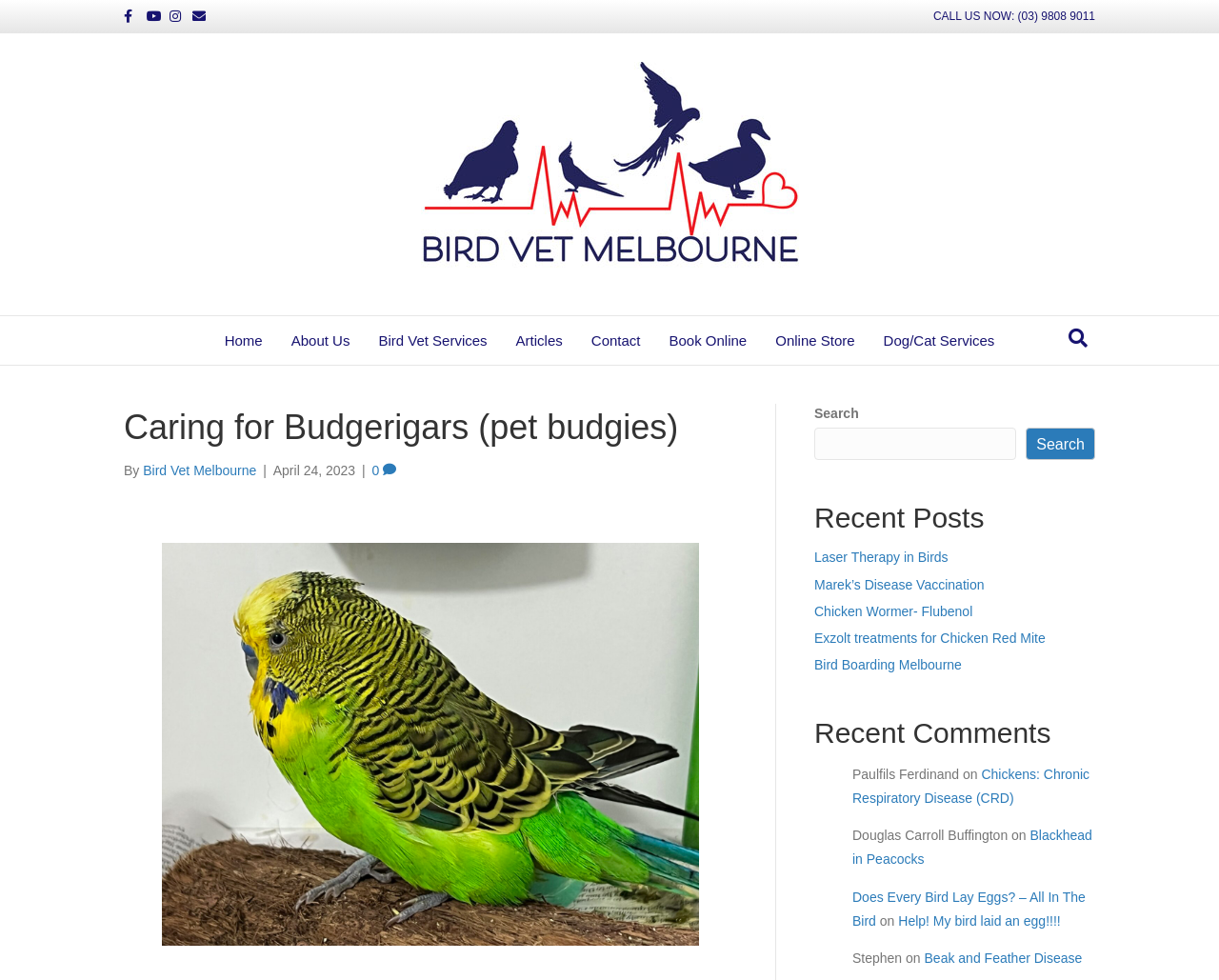Please specify the bounding box coordinates of the region to click in order to perform the following instruction: "Read about Caring for Budgerigars".

[0.102, 0.412, 0.605, 0.461]